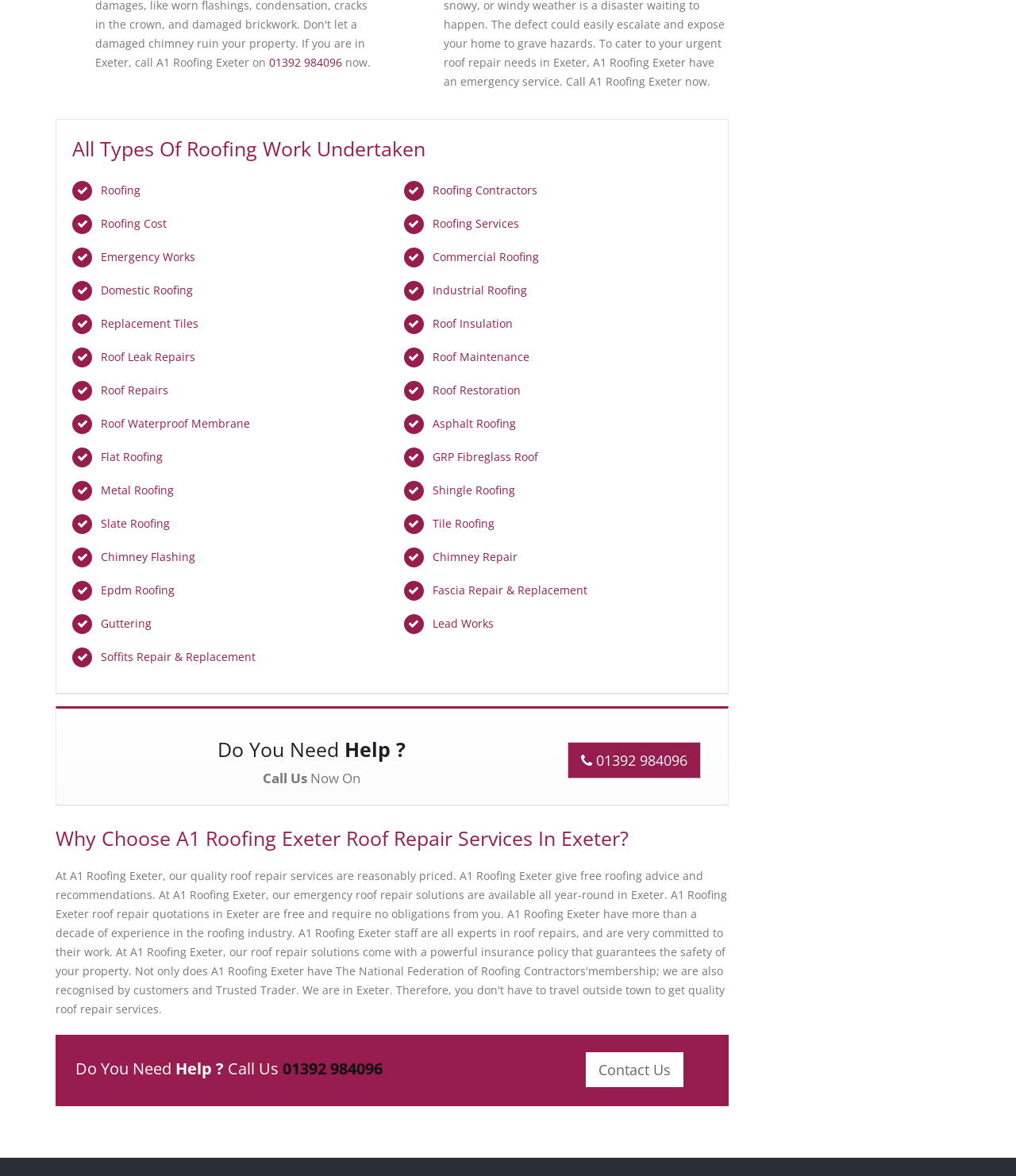Please determine the bounding box coordinates of the section I need to click to accomplish this instruction: "Get help now".

[0.558, 0.631, 0.689, 0.662]